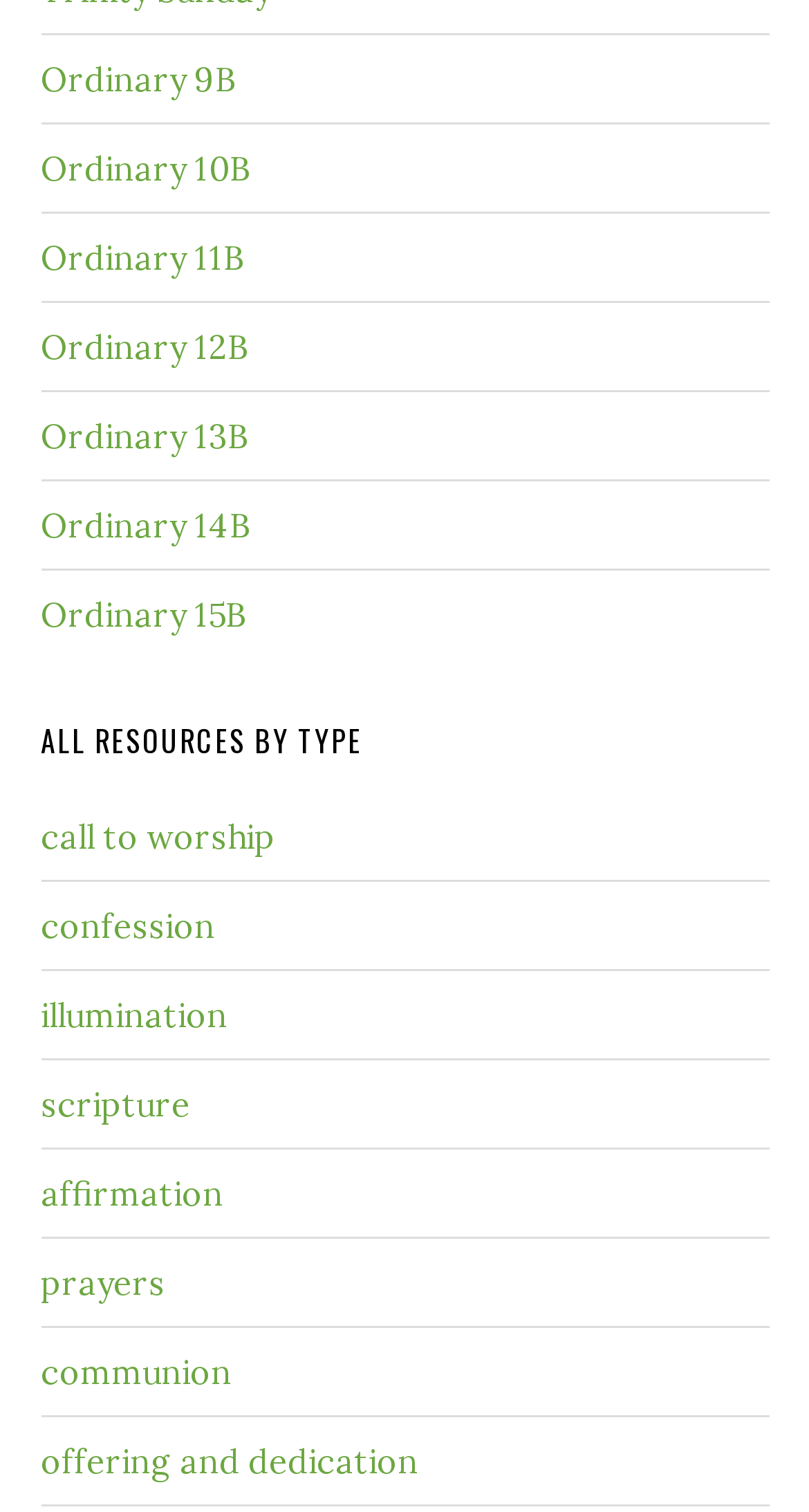Given the element description, predict the bounding box coordinates in the format (top-left x, top-left y, bottom-right x, bottom-right y), using floating point numbers between 0 and 1: offering and dedication

[0.05, 0.952, 0.517, 0.98]